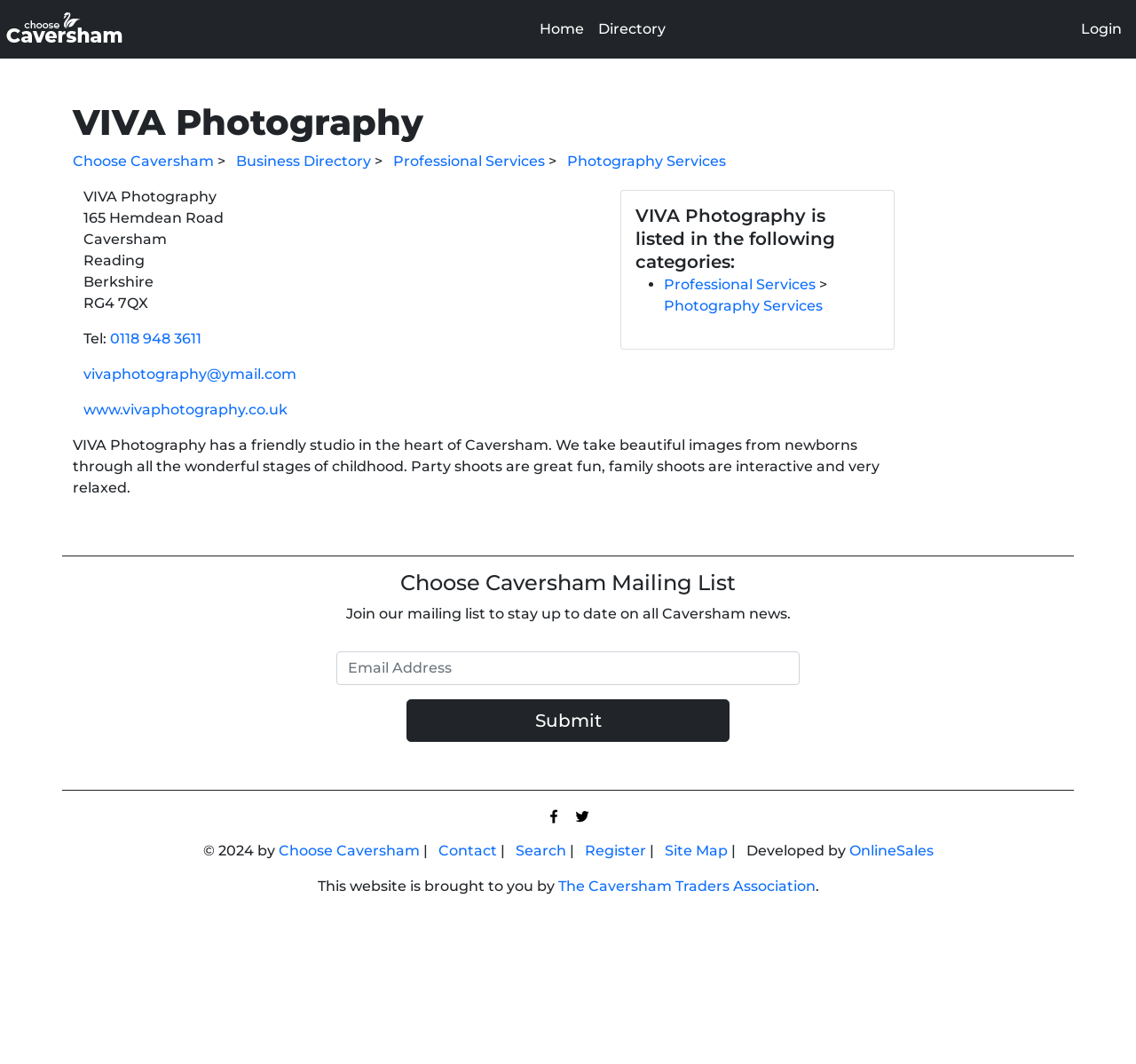Specify the bounding box coordinates of the area to click in order to execute this command: 'Read about stopping crippling headaches'. The coordinates should consist of four float numbers ranging from 0 to 1, and should be formatted as [left, top, right, bottom].

None